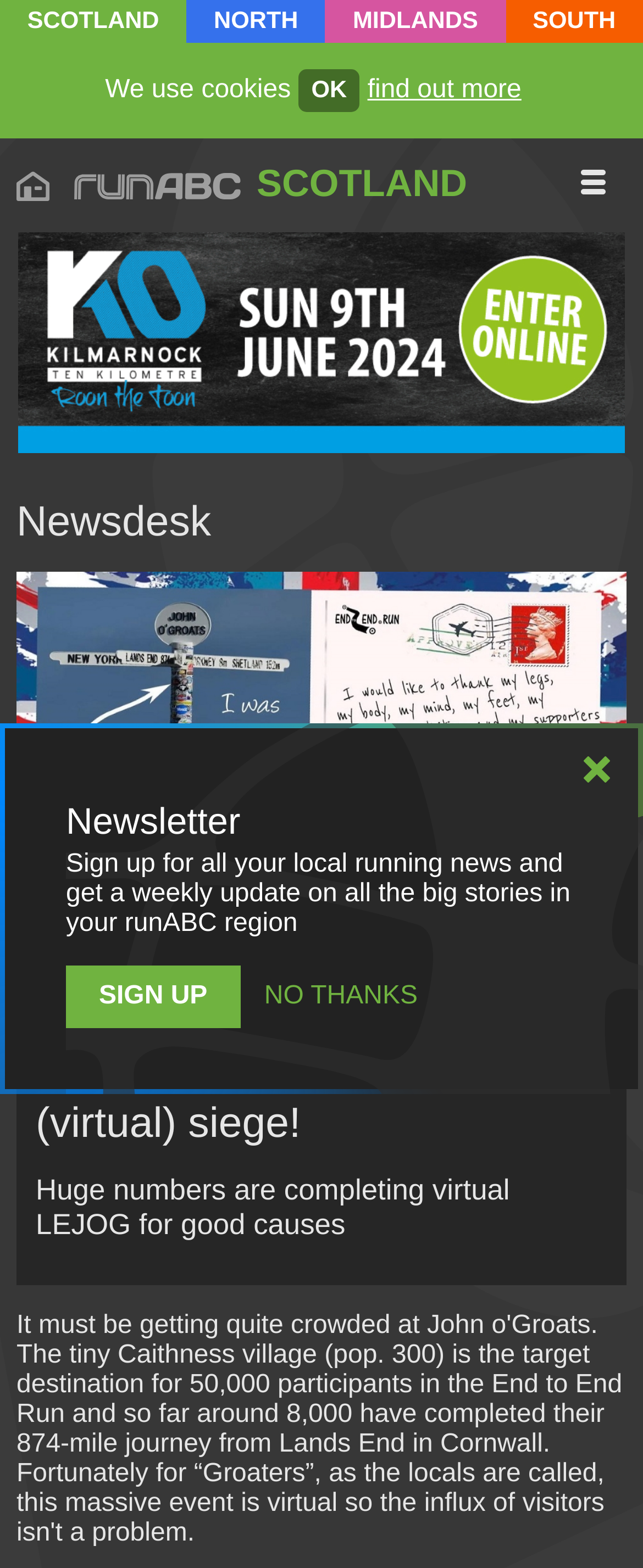Locate the bounding box coordinates of the element I should click to achieve the following instruction: "Visit runABC".

[0.115, 0.11, 0.373, 0.126]